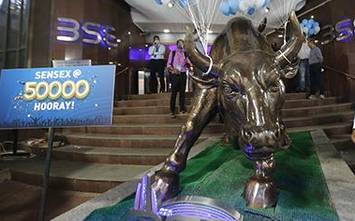Detail every significant feature and component of the image.

The image captures a vibrant scene at the Bombay Stock Exchange (BSE) in Mumbai, celebrating a significant milestone where the Sensex index has crossed the impressive mark of 50,000 points. At the forefront, a striking bronze bull statue symbolizes the bullish sentiment in the stock market, reflecting optimism among investors. 

Next to the bull, a decorated sign reads "SENSEX @ 50000 HOORAY!" showcasing the celebration of this landmark achievement. The background is lively, featuring individuals dressed in formal attire, possibly market professionals, engaging in the festivities. Bright blue balloons adorn the ceiling, adding to the festive atmosphere. This moment represents a culmination of efforts and joyful anticipation within the financial community, highlighting both triumph and the dynamic nature of the equity market.